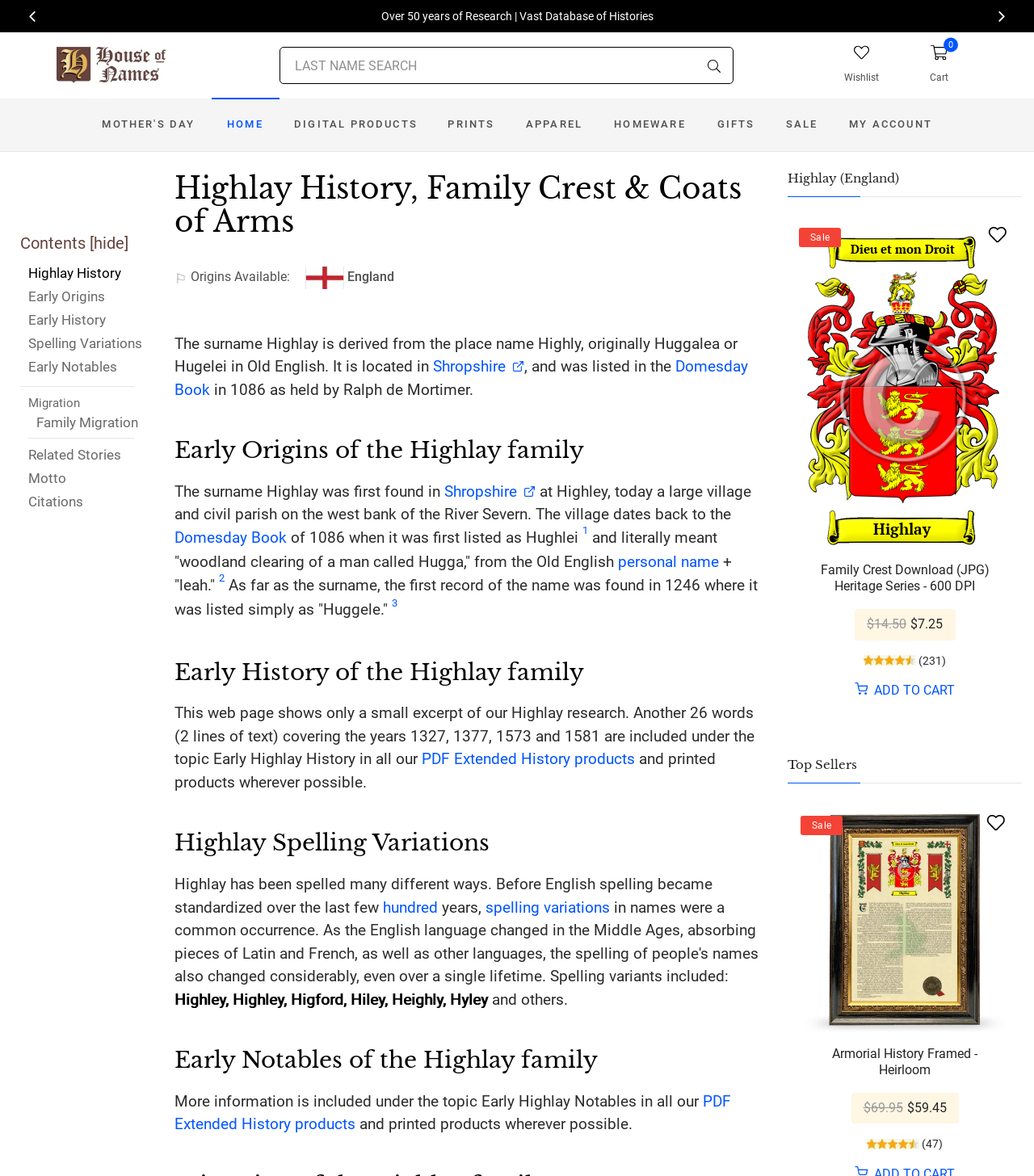Provide the bounding box coordinates in the format (top-left x, top-left y, bottom-right x, bottom-right y). All values are floating point numbers between 0 and 1. Determine the bounding box coordinate of the UI element described as: Domesday Book

[0.169, 0.449, 0.277, 0.465]